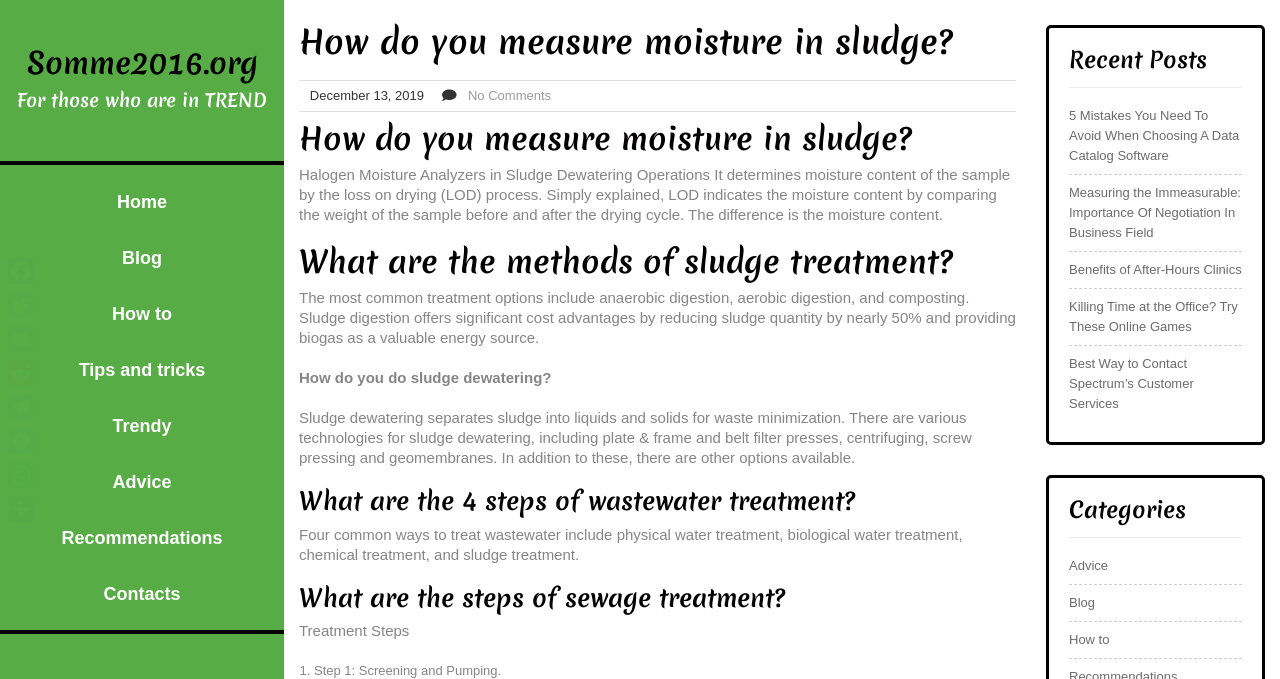Provide a single word or phrase to answer the given question: 
What is the first step in sewage treatment?

Screening and Pumping